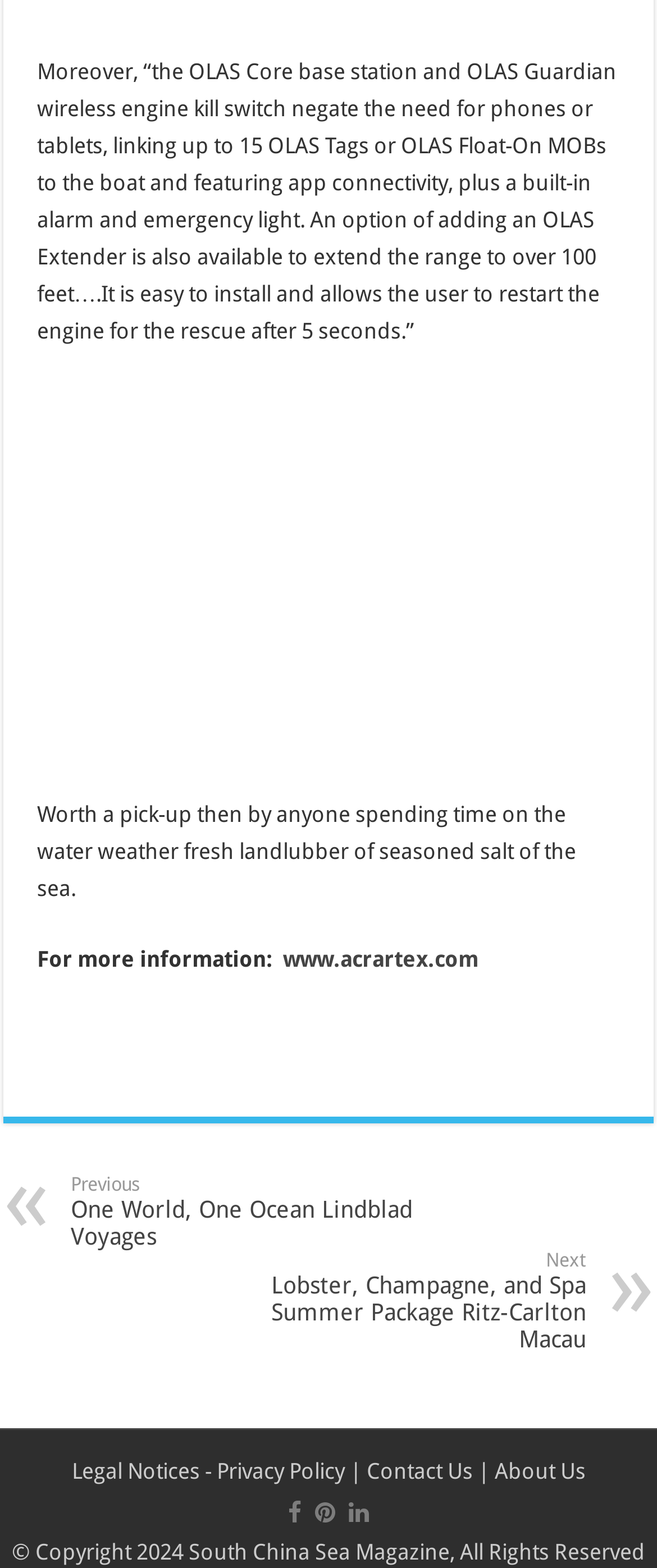How many OLAS Tags or OLAS Float-On MOBs can be linked to the boat?
Look at the image and provide a short answer using one word or a phrase.

Up to 15